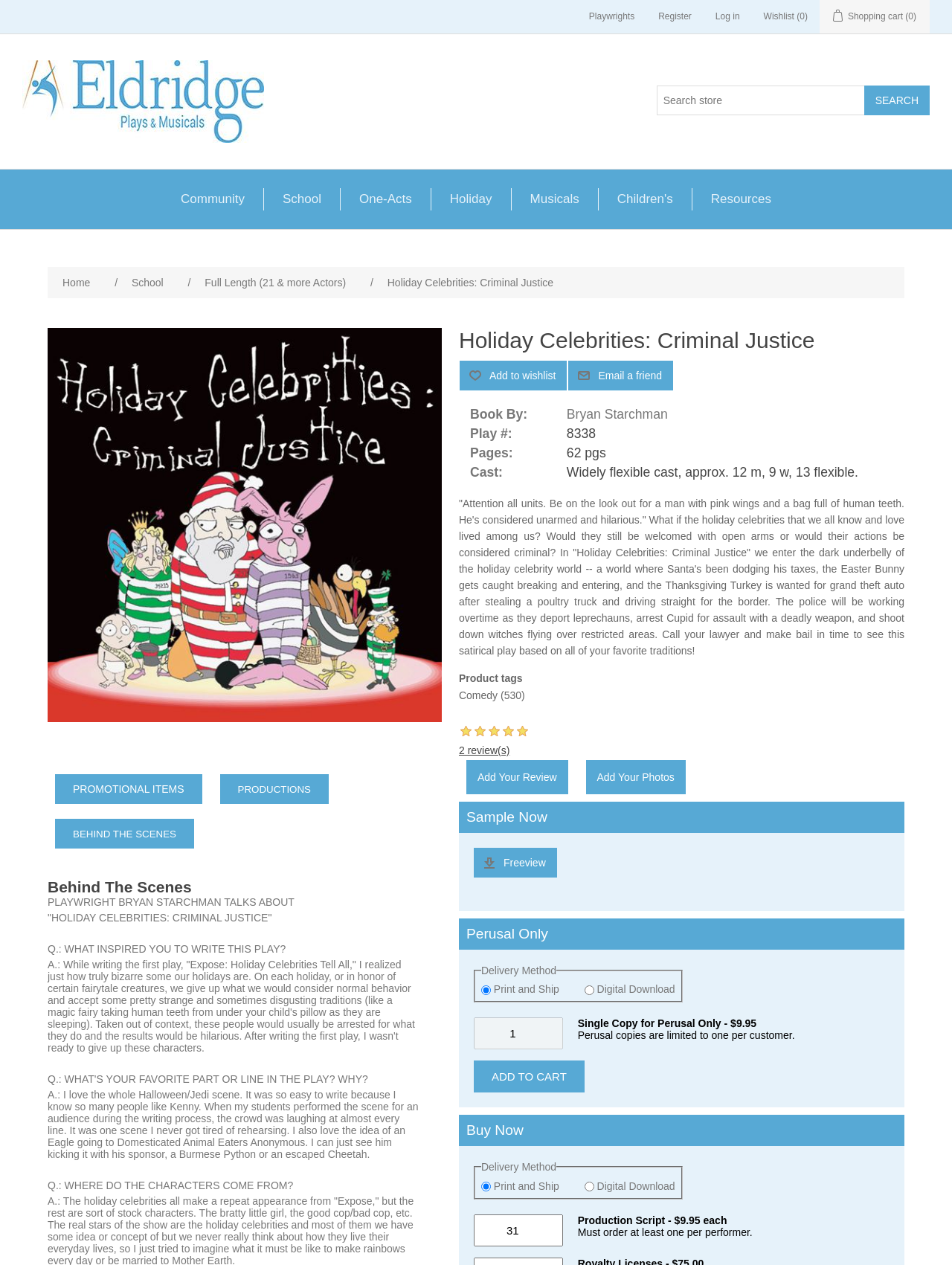Please identify the coordinates of the bounding box that should be clicked to fulfill this instruction: "Email a friend".

[0.597, 0.285, 0.707, 0.309]